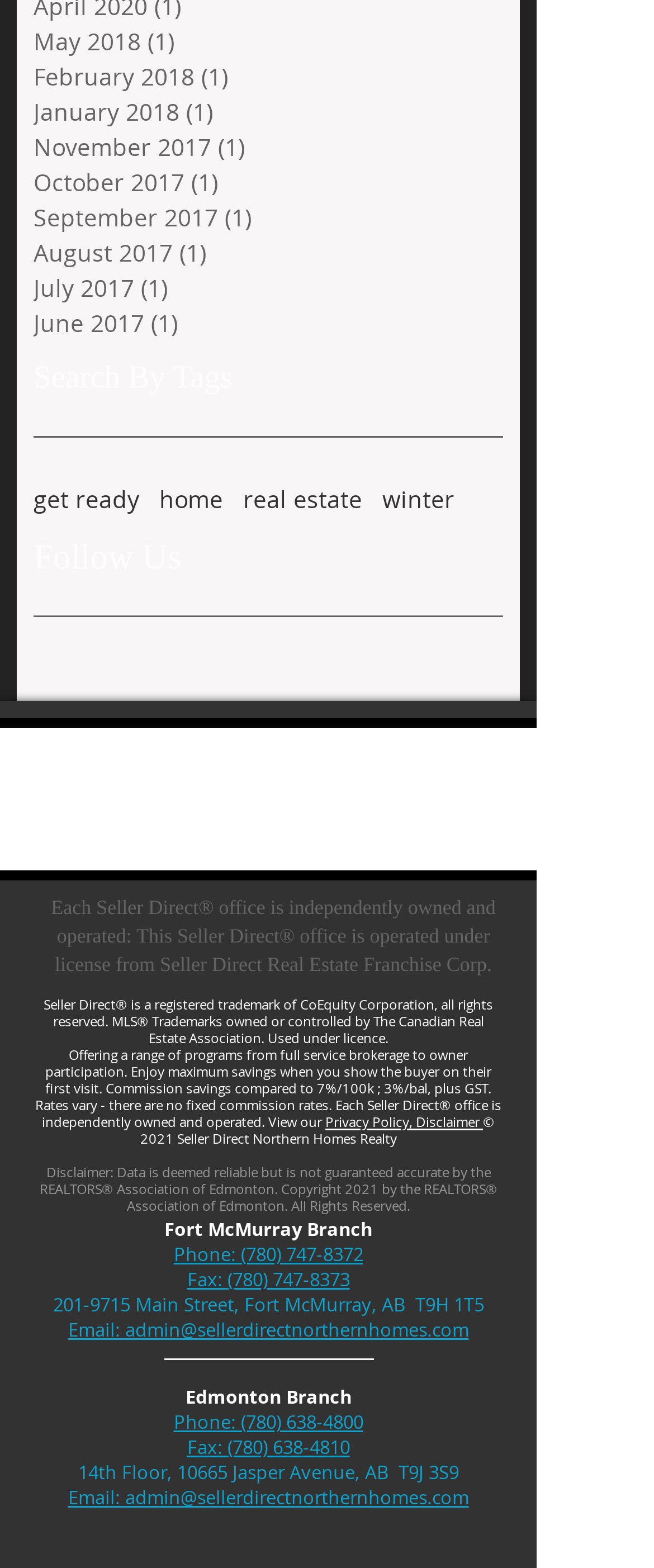Could you locate the bounding box coordinates for the section that should be clicked to accomplish this task: "Email the Fort McMurray Branch".

[0.104, 0.84, 0.717, 0.856]